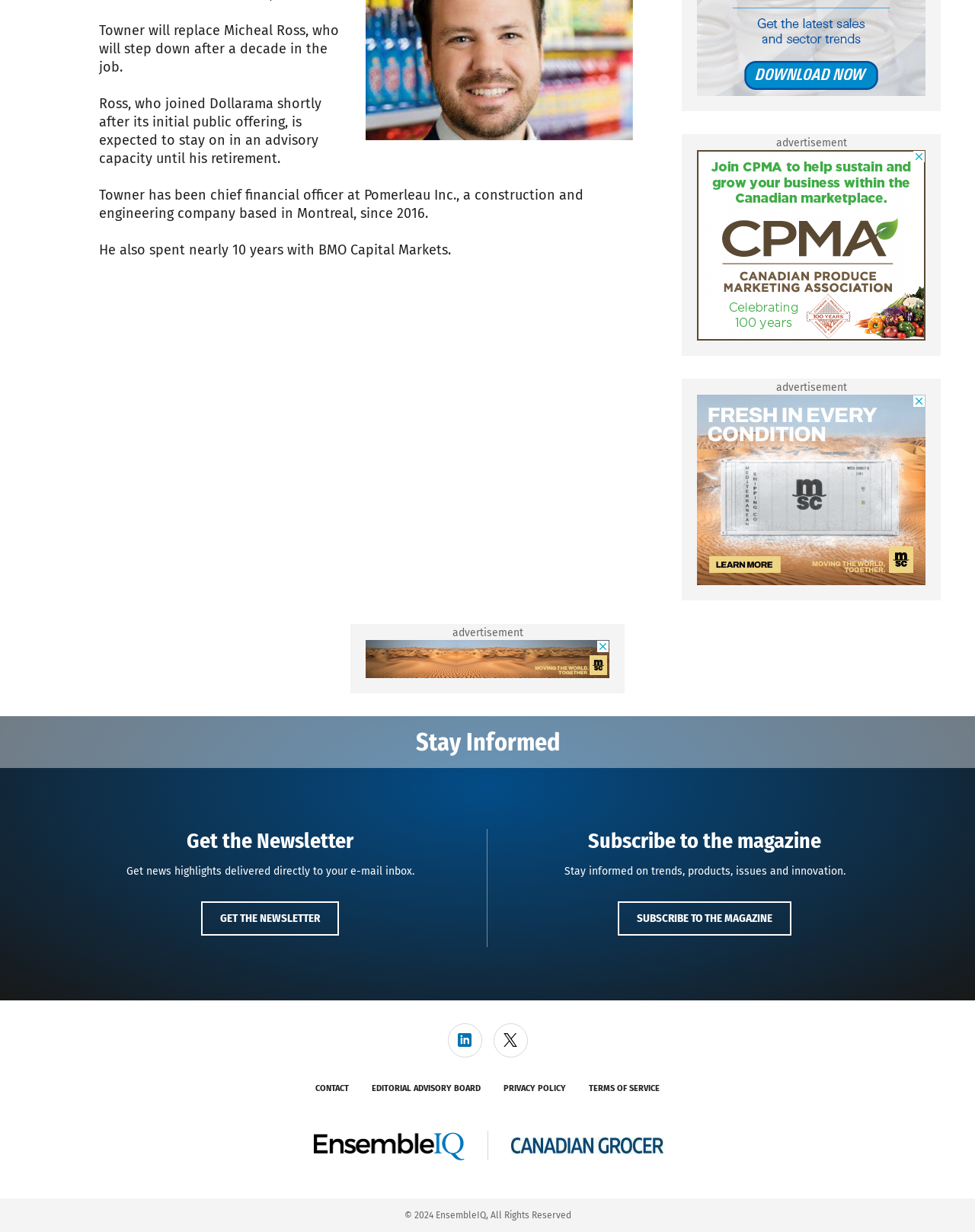Based on the element description "alt="CG Logo"", predict the bounding box coordinates of the UI element.

[0.524, 0.923, 0.68, 0.936]